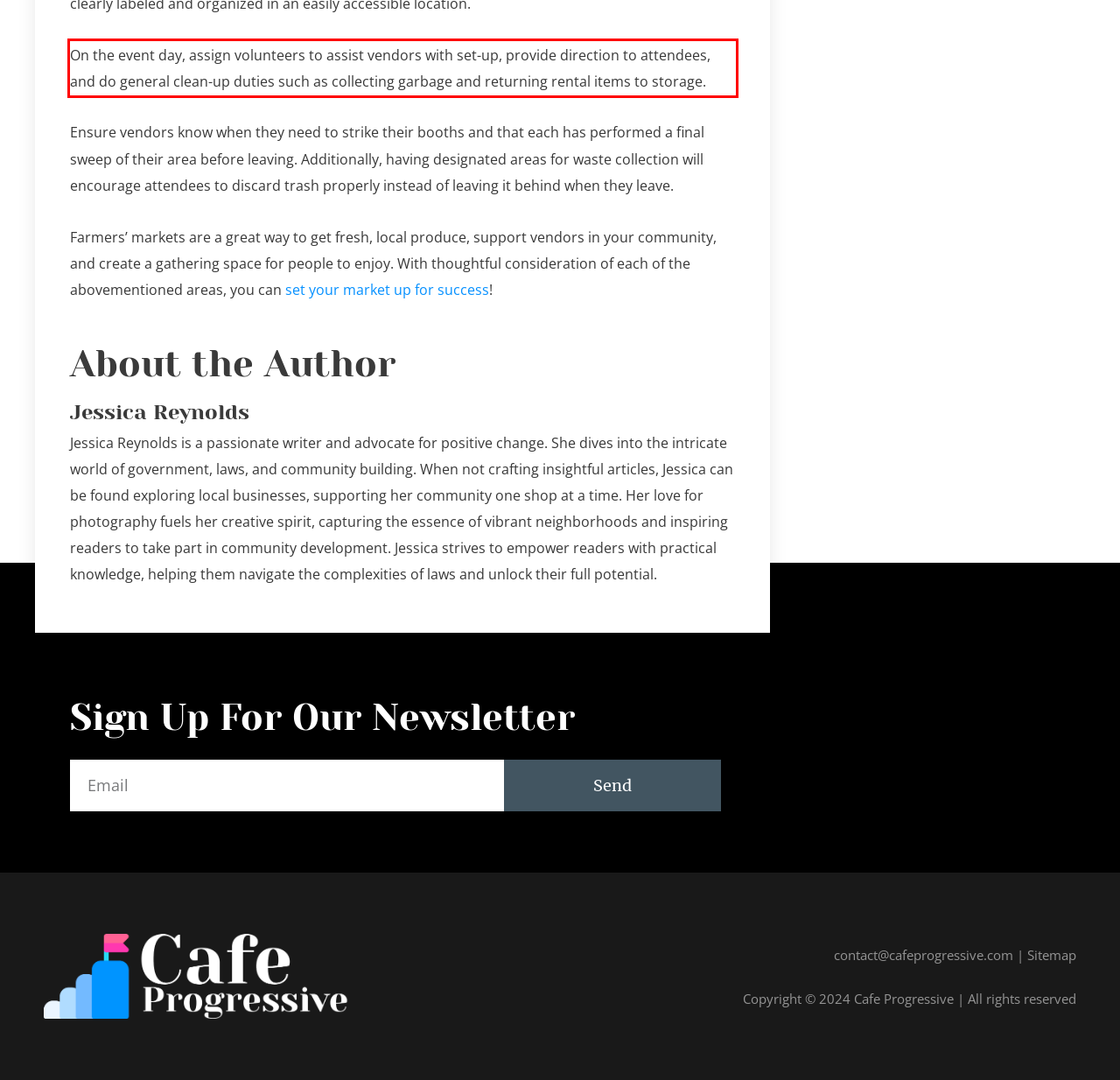Within the screenshot of the webpage, there is a red rectangle. Please recognize and generate the text content inside this red bounding box.

On the event day, assign volunteers to assist vendors with set-up, provide direction to attendees, and do general clean-up duties such as collecting garbage and returning rental items to storage.